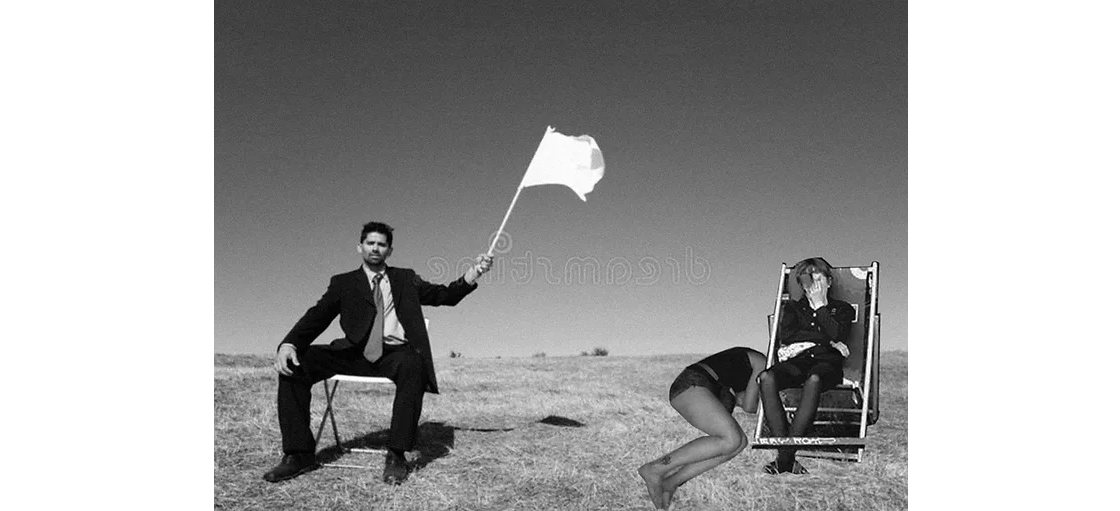Describe all the aspects of the image extensively.

In a striking black-and-white composition, the image captures a unique scene set against a vast open landscape. A man in a formal suit, confidently seated on a chair, holds a white flag in one hand, suggesting themes of surrender or peace amidst the backdrop of a barren field. Beside him, a woman crouches, her body angled downward, possibly conveying vulnerability or introspection. Nearby, another woman lounges in a chair, partially obscured and shielding her face with one hand, hinting at a sense of shyness or contemplation. The juxtaposition of formal attire against the casual poses and the idyllic yet stark setting creates a compelling narrative, inviting viewers to explore the complexities of identity and emotion in the context of modern life. This artwork is part of the "Matrix gallery," showcasing the collaborative efforts of Ewa Głowacka and Karolina Pietrzyk, artists from Wrocław, Poland.